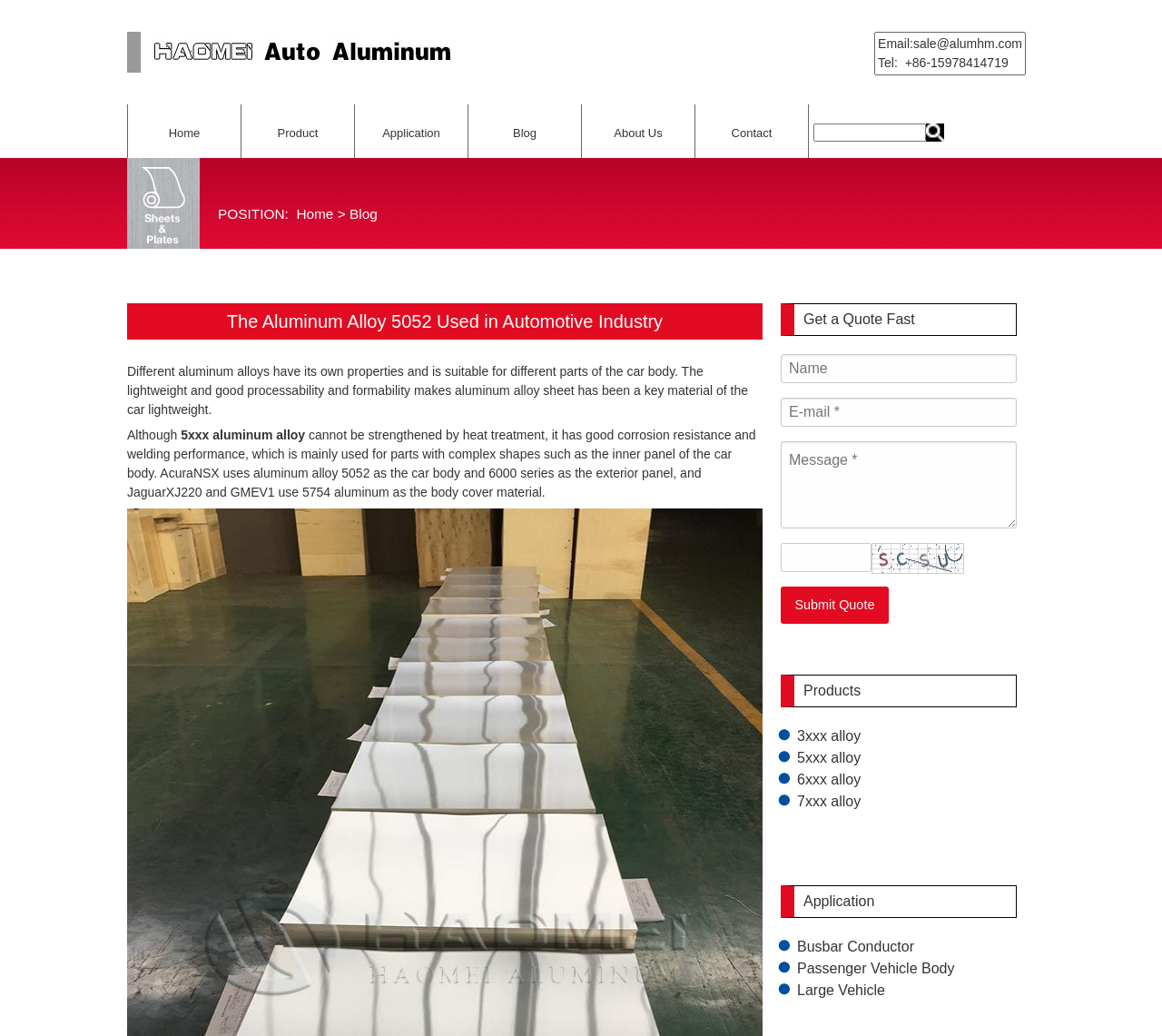Please identify the coordinates of the bounding box that should be clicked to fulfill this instruction: "Enter your email address".

[0.7, 0.119, 0.797, 0.137]